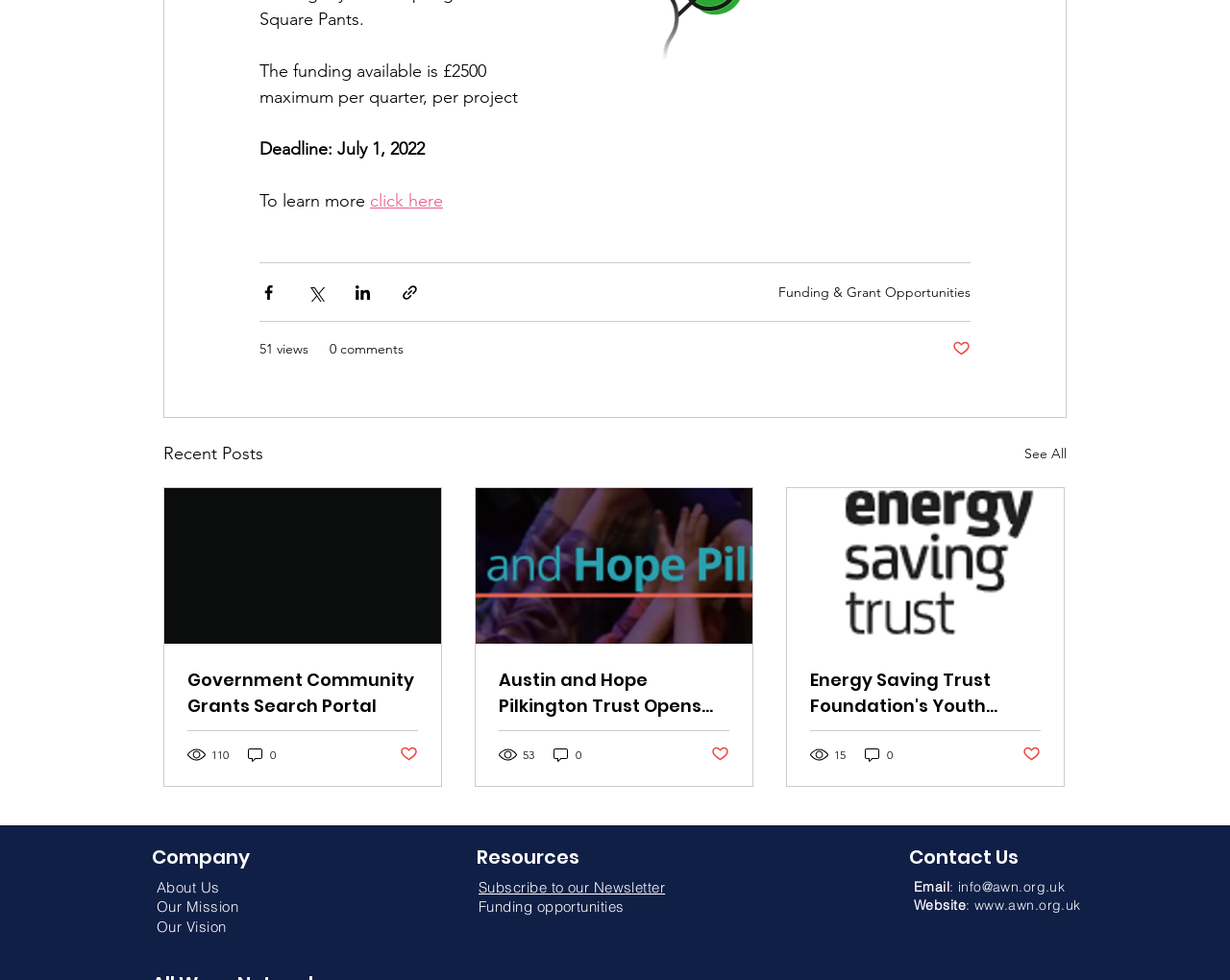Show the bounding box coordinates for the HTML element described as: "SEO Company Toronto".

None